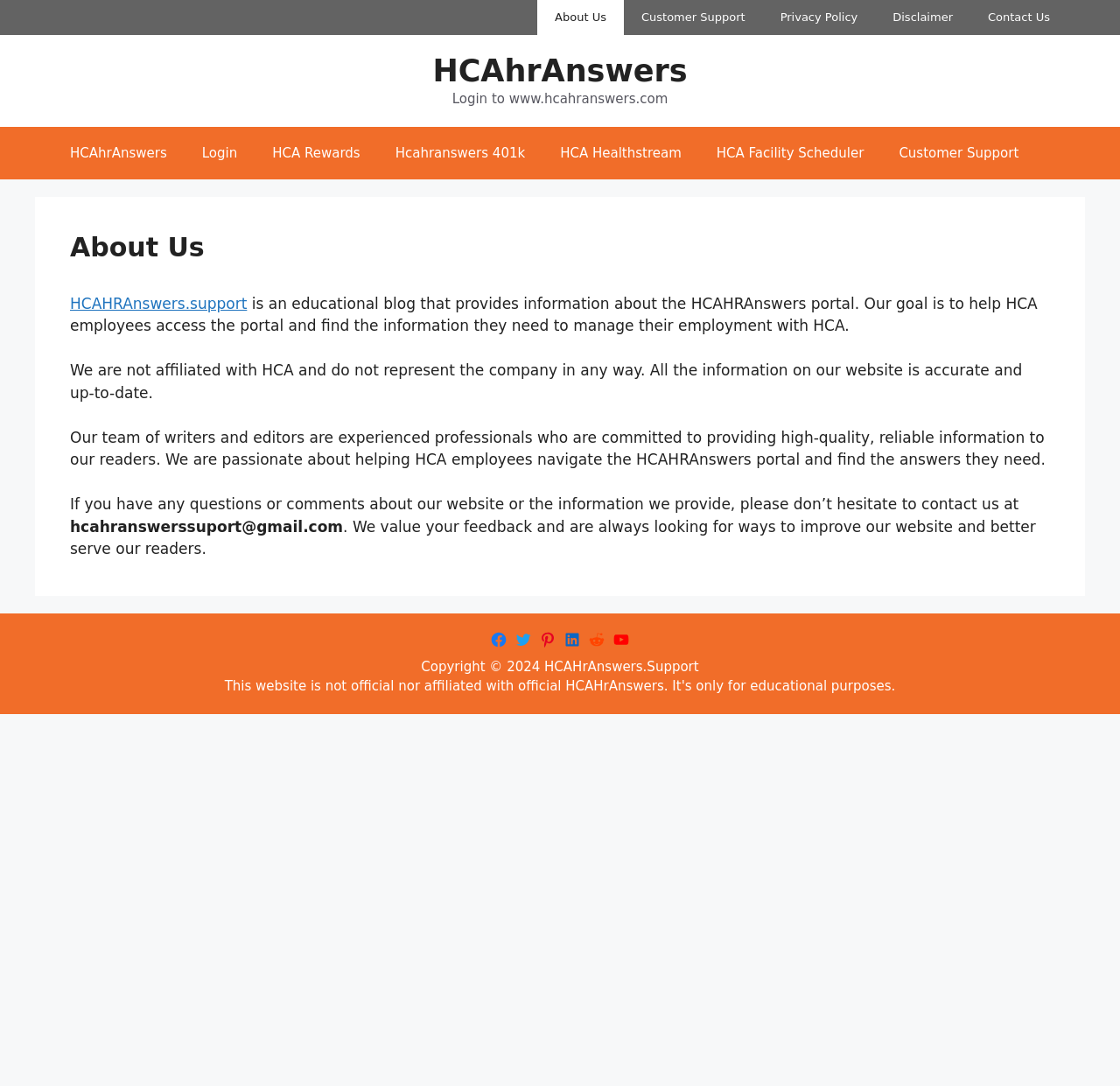Find the bounding box coordinates of the element to click in order to complete the given instruction: "Click on About Us."

[0.48, 0.0, 0.557, 0.032]